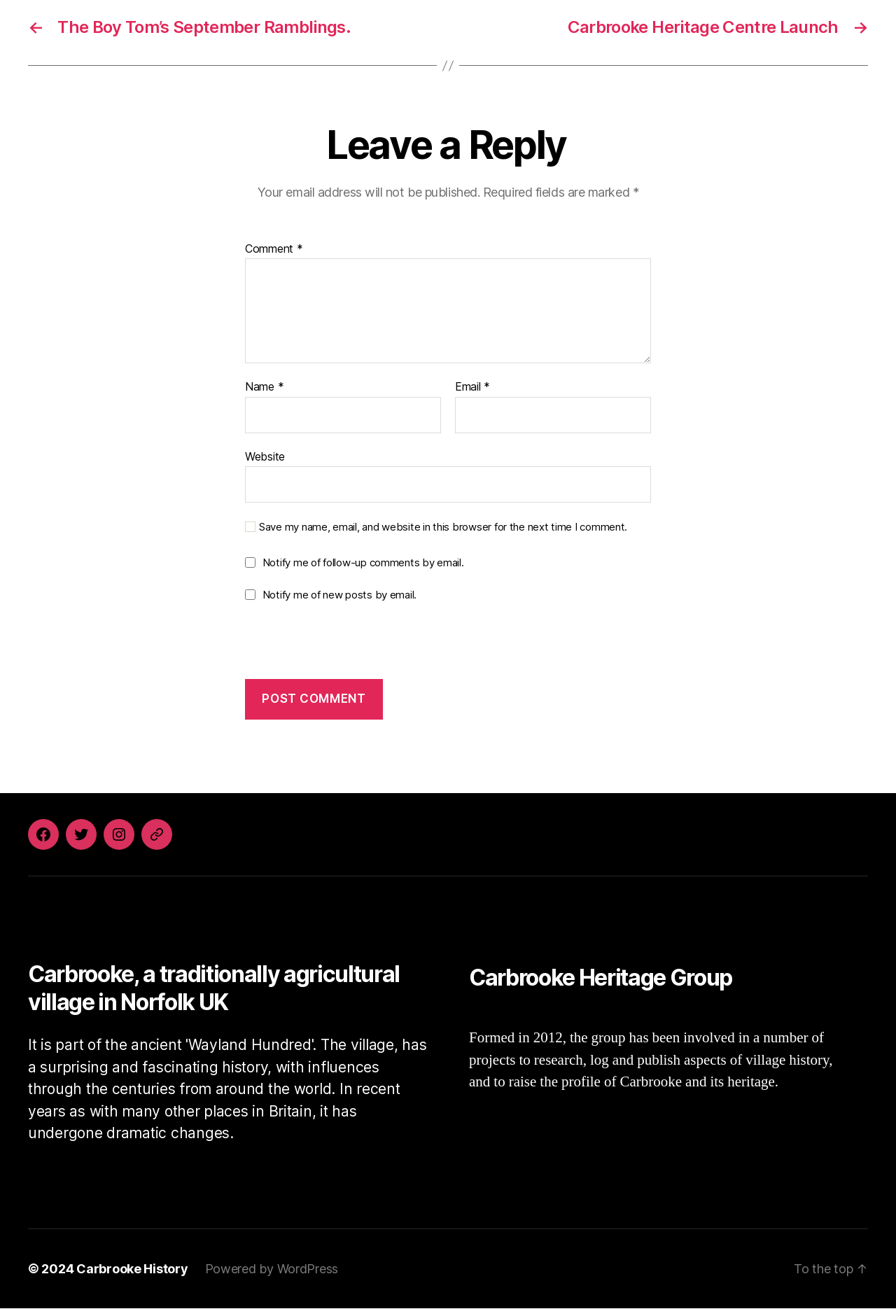Please predict the bounding box coordinates of the element's region where a click is necessary to complete the following instruction: "Post a comment". The coordinates should be represented by four float numbers between 0 and 1, i.e., [left, top, right, bottom].

[0.273, 0.525, 0.427, 0.556]